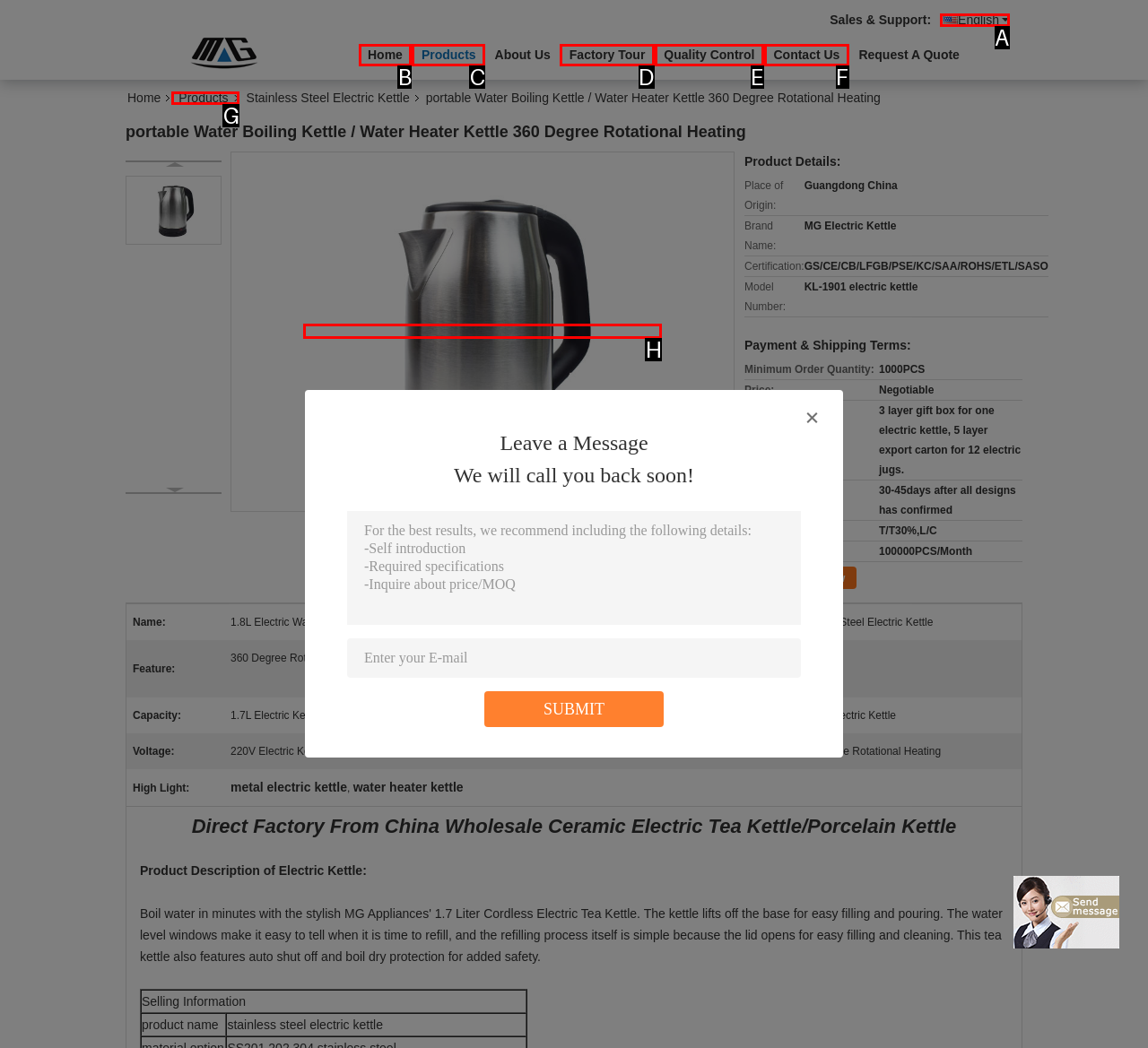Select the letter of the HTML element that best fits the description: Contact Us
Answer with the corresponding letter from the provided choices.

F